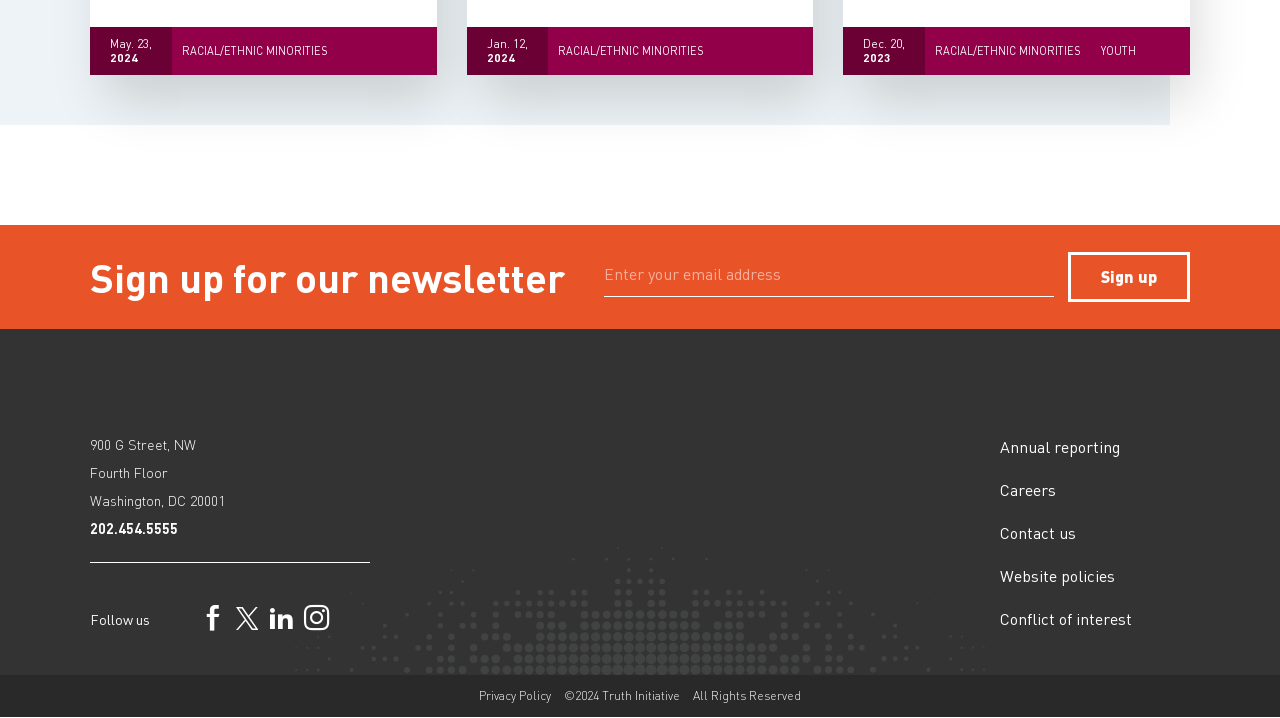What is the phone number to contact the organization?
Please give a detailed and elaborate explanation in response to the question.

I found the phone number by looking at the link element with coordinates [0.07, 0.723, 0.139, 0.748] which corresponds to the phone number '202.454.5555'.